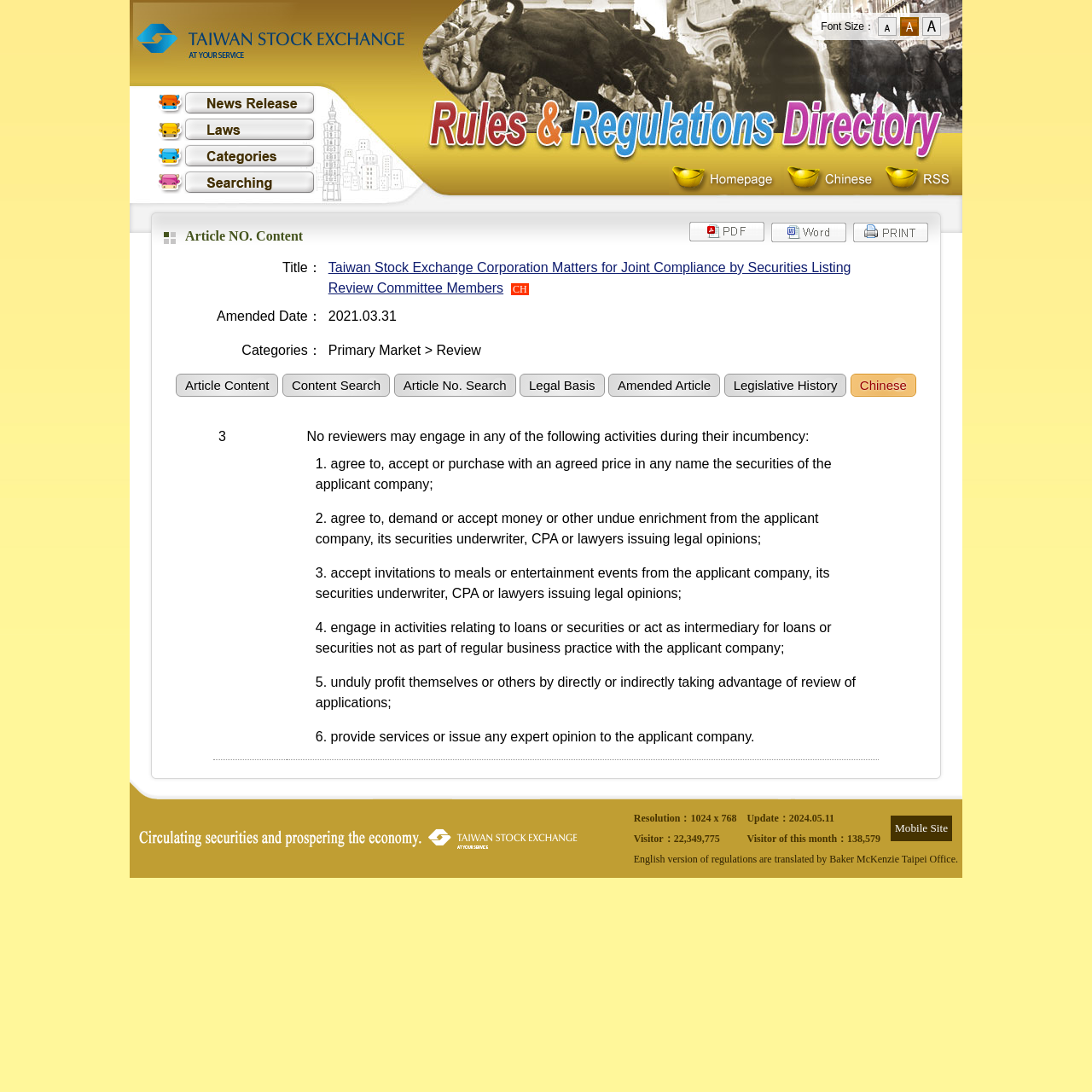Please identify the coordinates of the bounding box that should be clicked to fulfill this instruction: "Change font size to small".

[0.804, 0.016, 0.821, 0.033]